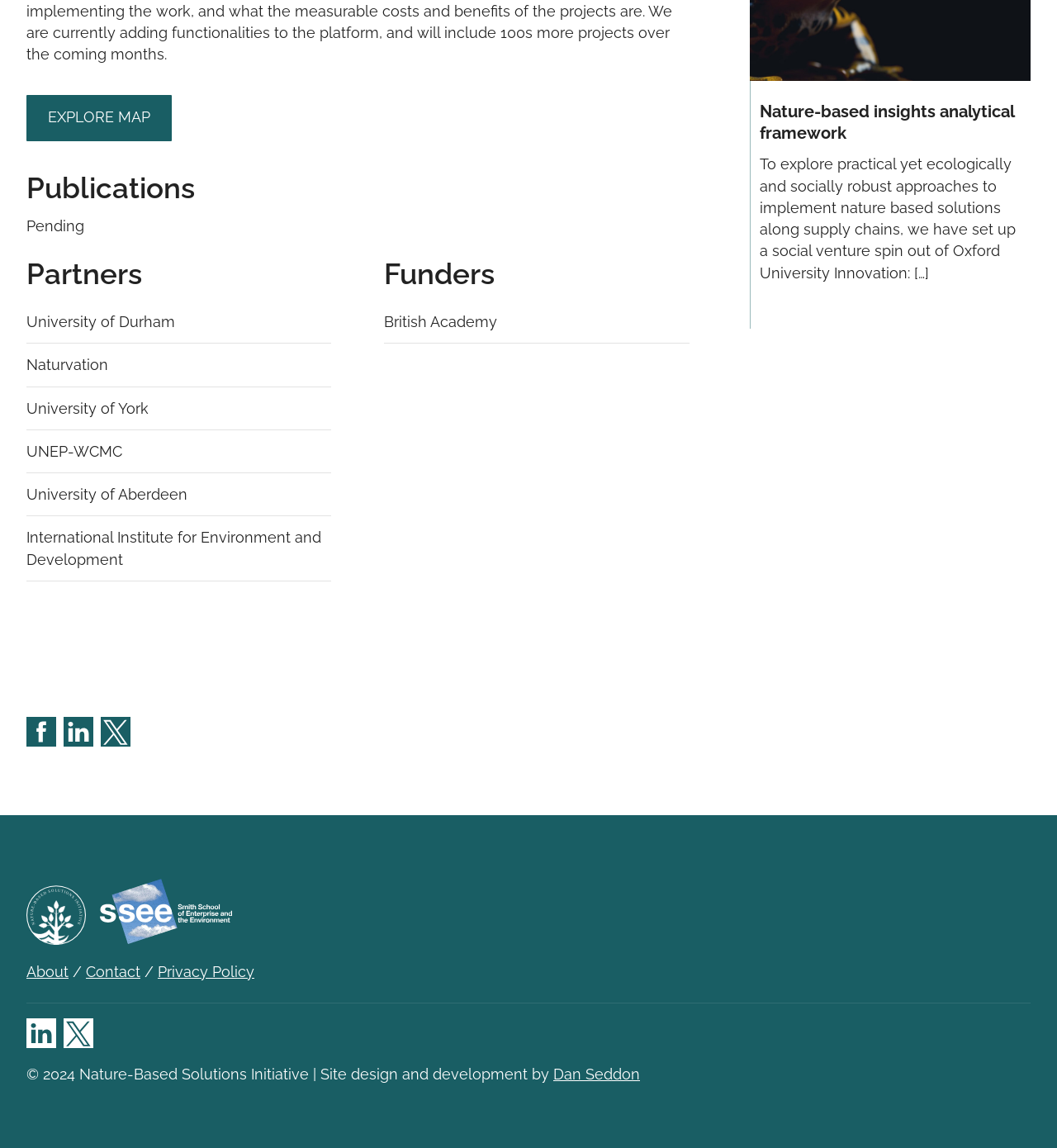Specify the bounding box coordinates of the region I need to click to perform the following instruction: "View University of Durham's page". The coordinates must be four float numbers in the range of 0 to 1, i.e., [left, top, right, bottom].

[0.025, 0.263, 0.313, 0.299]